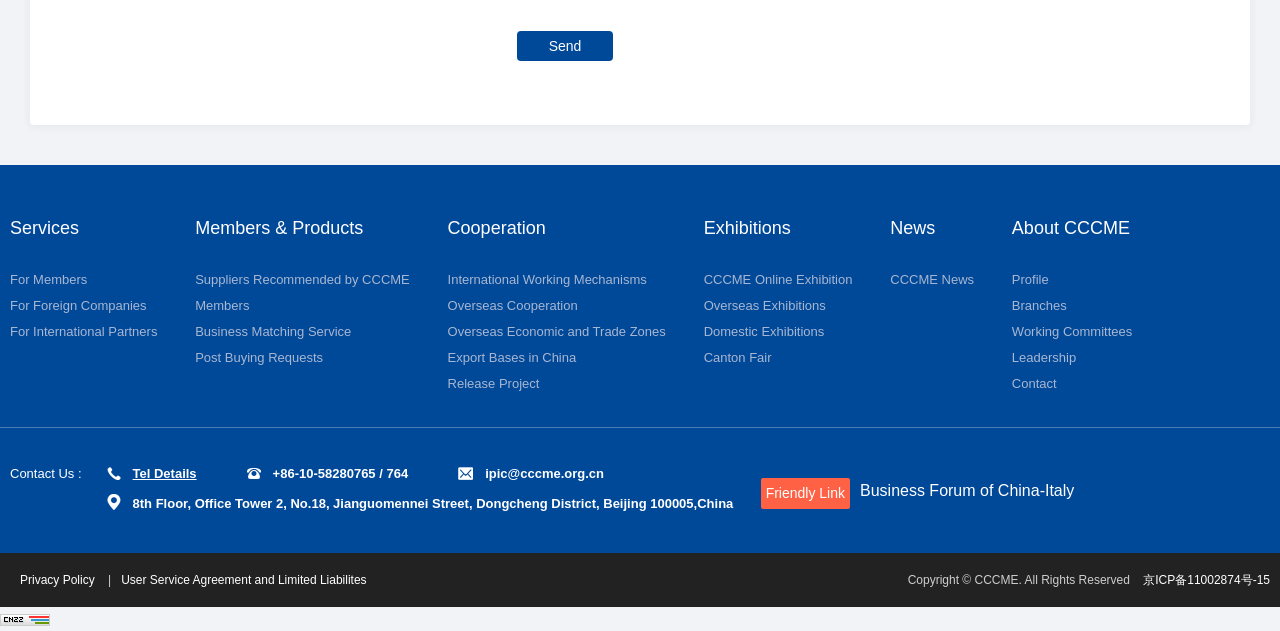What are the organization's working mechanisms?
Based on the image, answer the question with a single word or brief phrase.

International Working Mechanisms